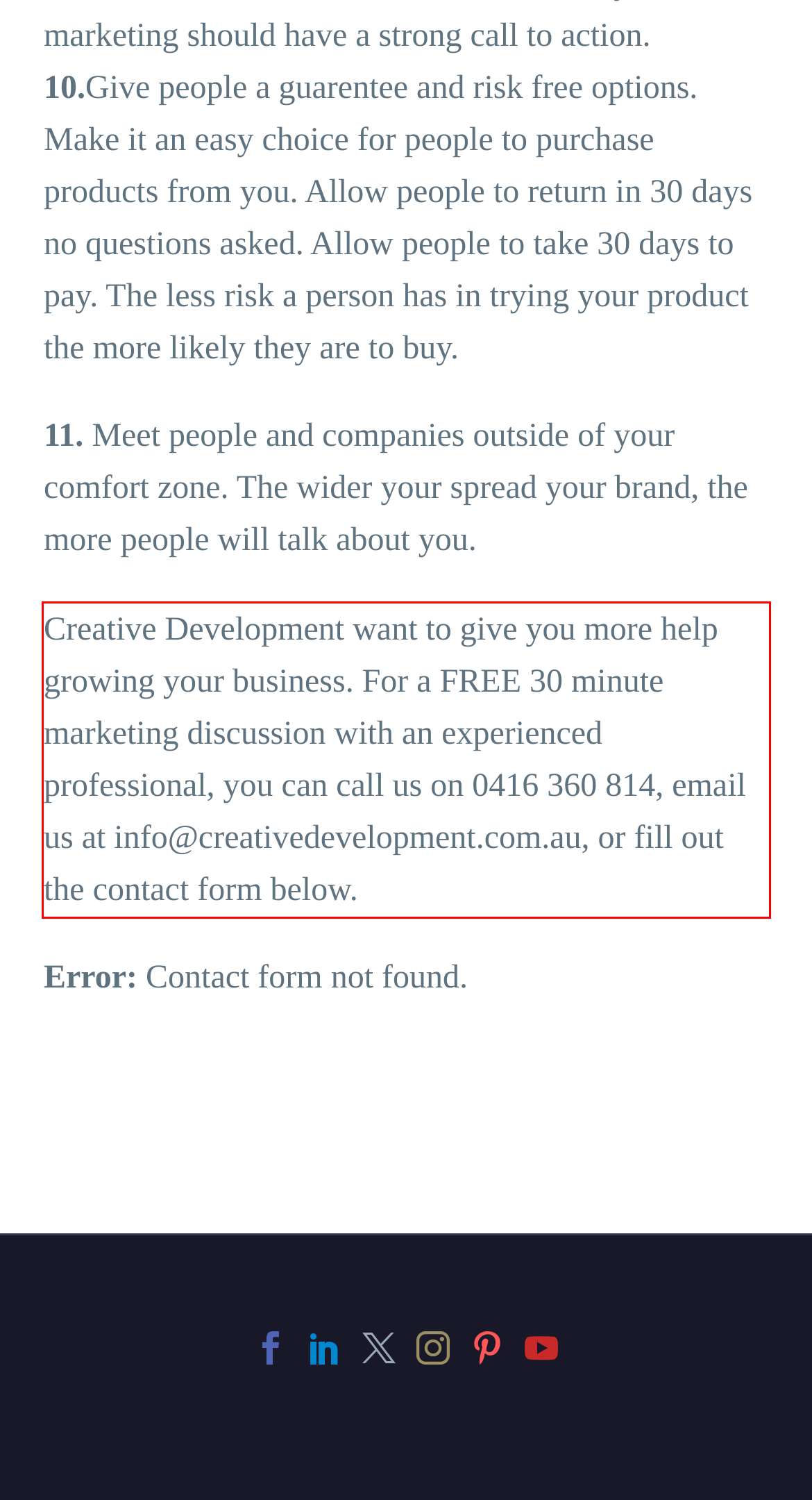Please extract the text content from the UI element enclosed by the red rectangle in the screenshot.

Creative Development want to give you more help growing your business. For a FREE 30 minute marketing discussion with an experienced professional, you can call us on 0416 360 814, email us at info@creativedevelopment.com.au, or fill out the contact form below.